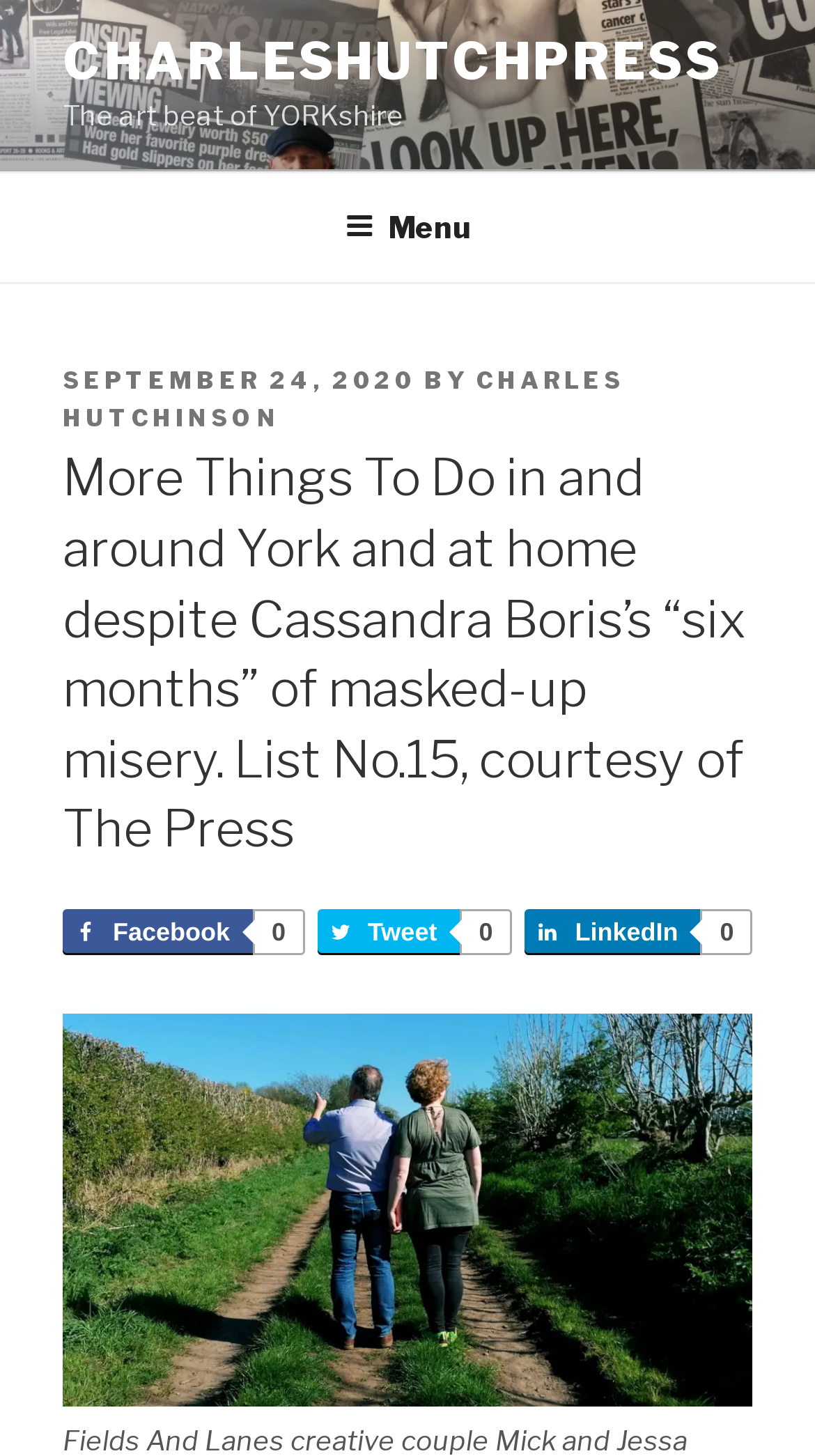Please provide the bounding box coordinate of the region that matches the element description: September 24, 2020September 24, 2020. Coordinates should be in the format (top-left x, top-left y, bottom-right x, bottom-right y) and all values should be between 0 and 1.

[0.077, 0.251, 0.51, 0.271]